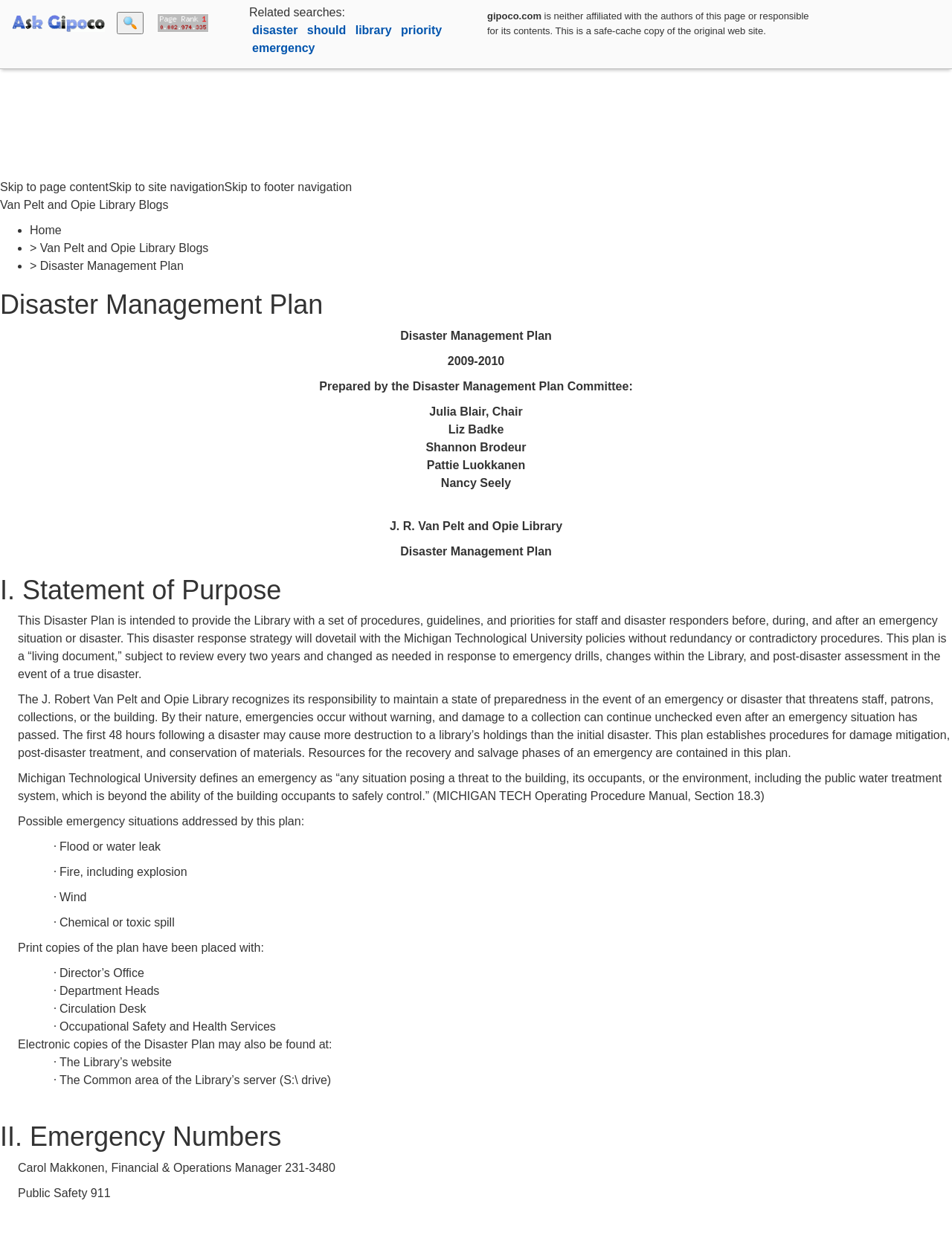Find the bounding box coordinates of the element I should click to carry out the following instruction: "Click the Perfumery link".

None